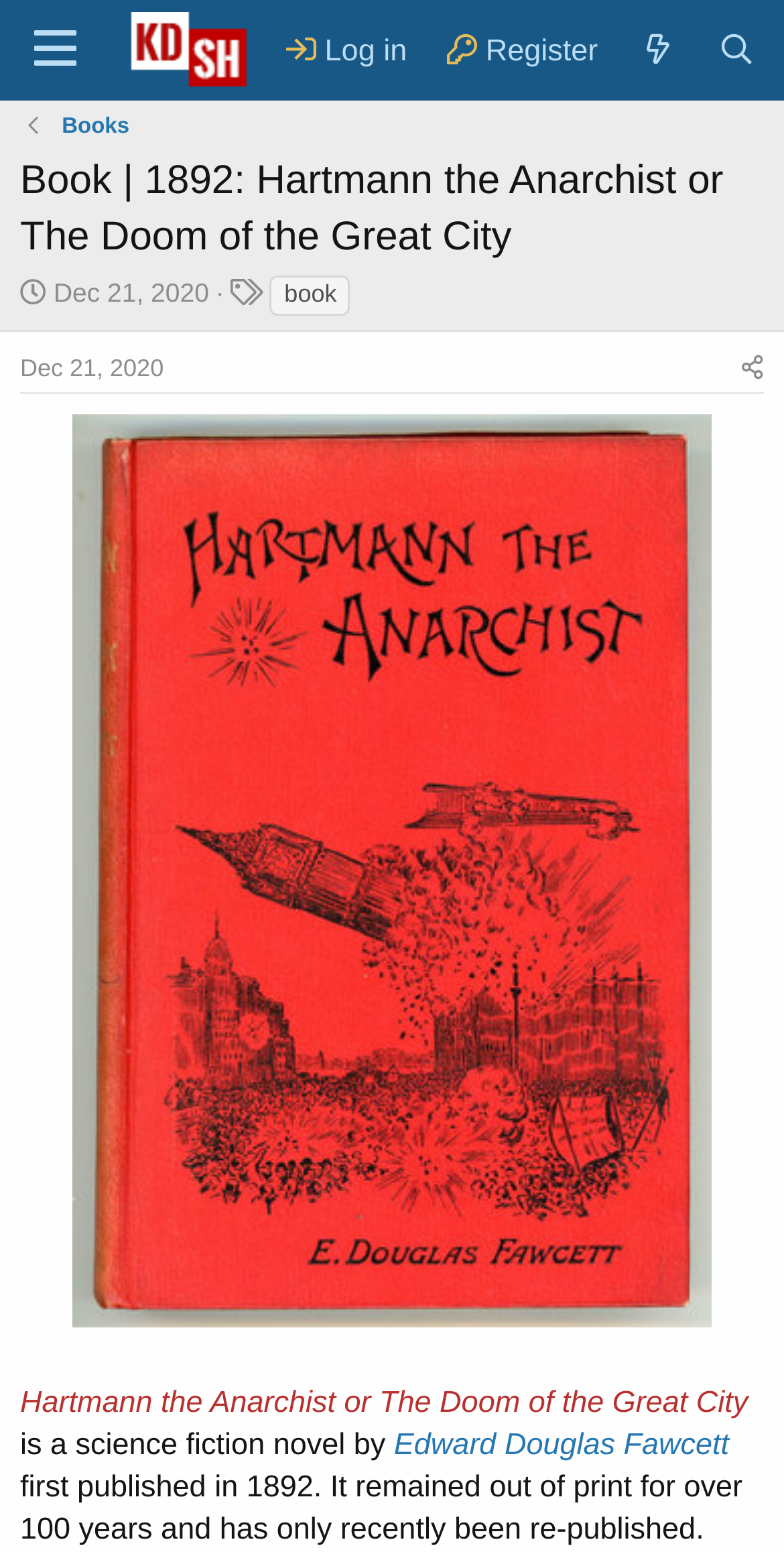Find the bounding box coordinates of the element's region that should be clicked in order to follow the given instruction: "Go to 'KD's Stolen History Blog'". The coordinates should consist of four float numbers between 0 and 1, i.e., [left, top, right, bottom].

[0.143, 0.008, 0.333, 0.056]